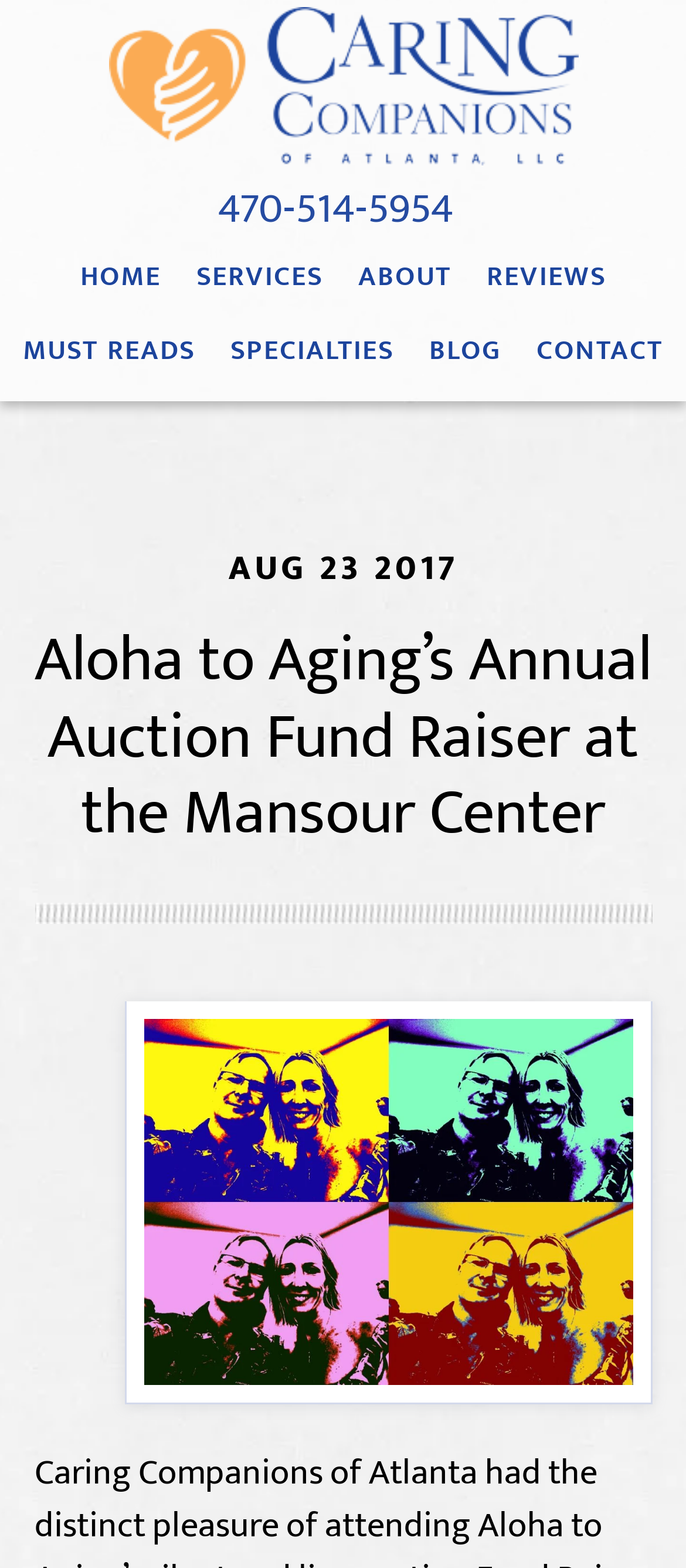How many navigation links are there?
Provide a thorough and detailed answer to the question.

I counted the number of link elements under the navigation element with the text 'Main', and found 9 links: 'HOME', 'SERVICES', 'ABOUT', 'REVIEWS', 'MUST READS', 'SPECIALTIES', 'BLOG', and 'CONTACT'.